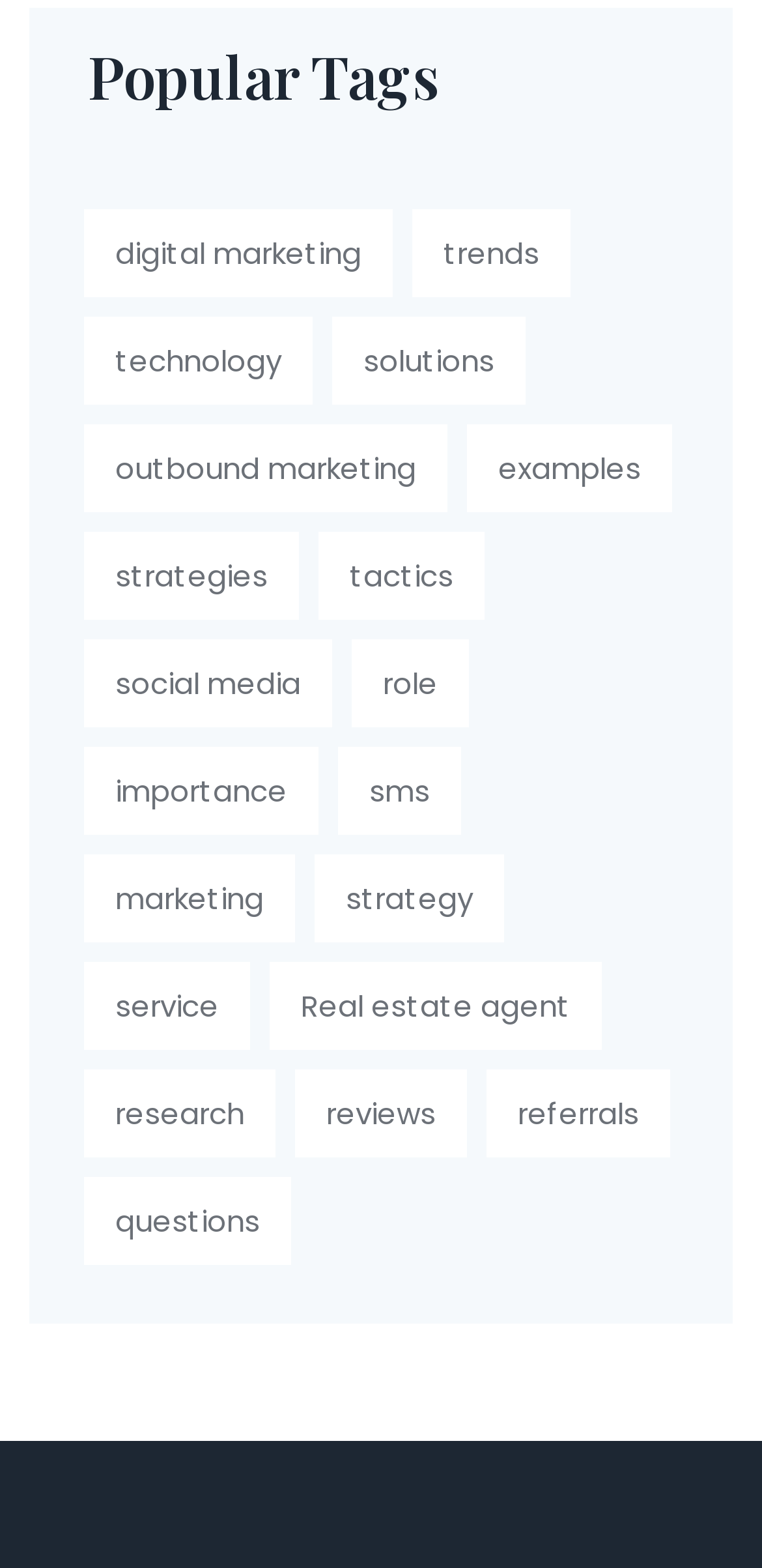Locate the bounding box coordinates of the area that needs to be clicked to fulfill the following instruction: "Explore trends". The coordinates should be in the format of four float numbers between 0 and 1, namely [left, top, right, bottom].

[0.541, 0.134, 0.749, 0.19]